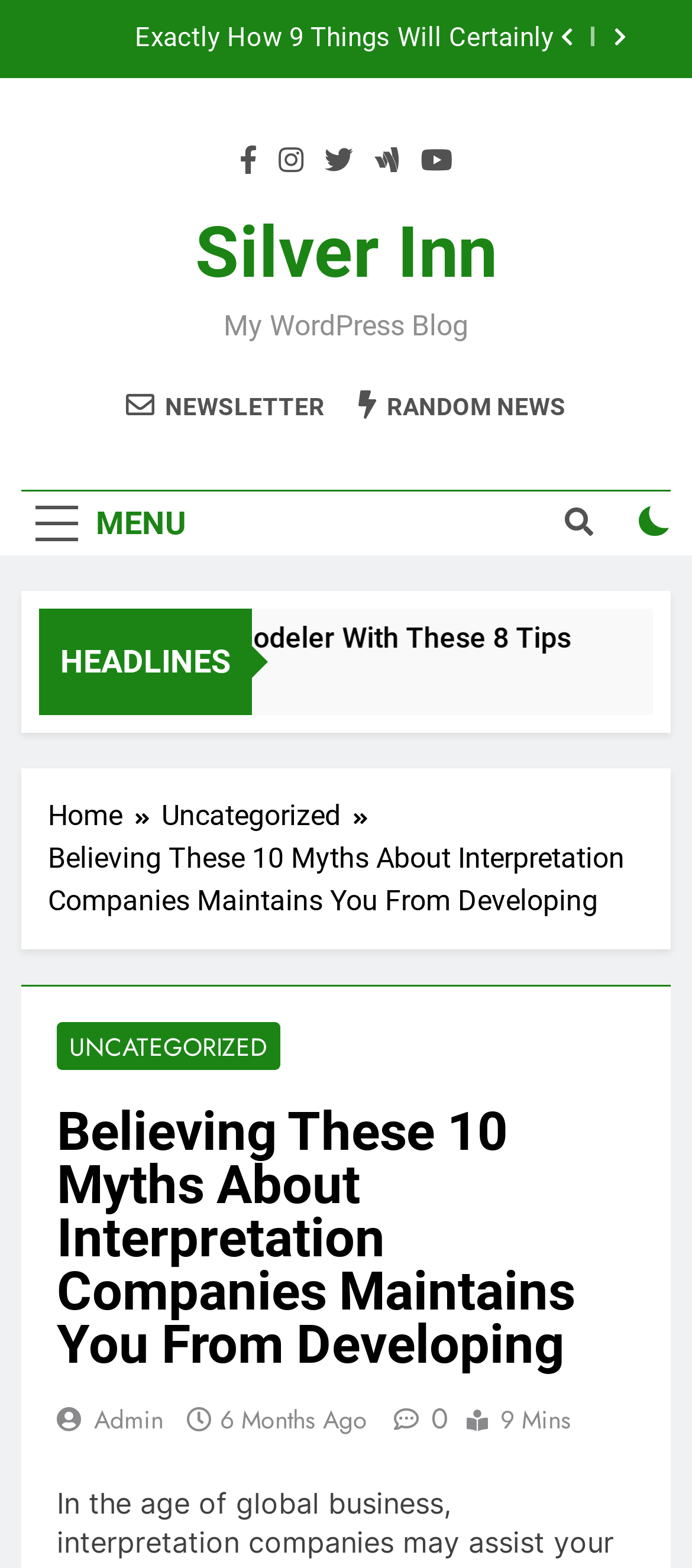Please find the bounding box coordinates of the element that you should click to achieve the following instruction: "Expand Police Department-Vehicle Information". The coordinates should be presented as four float numbers between 0 and 1: [left, top, right, bottom].

None